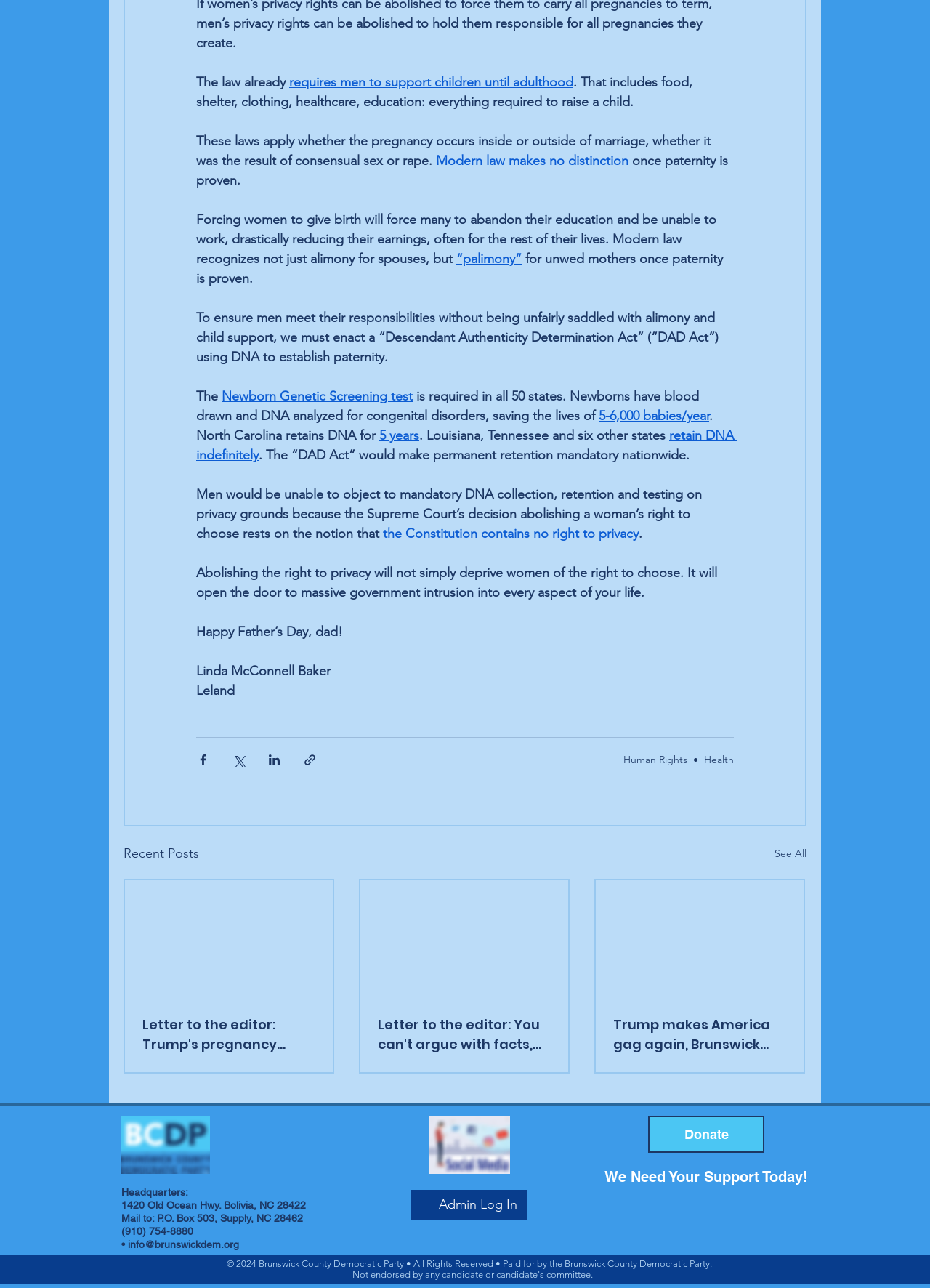Specify the bounding box coordinates of the element's region that should be clicked to achieve the following instruction: "Log in as admin". The bounding box coordinates consist of four float numbers between 0 and 1, in the format [left, top, right, bottom].

[0.461, 0.925, 0.567, 0.946]